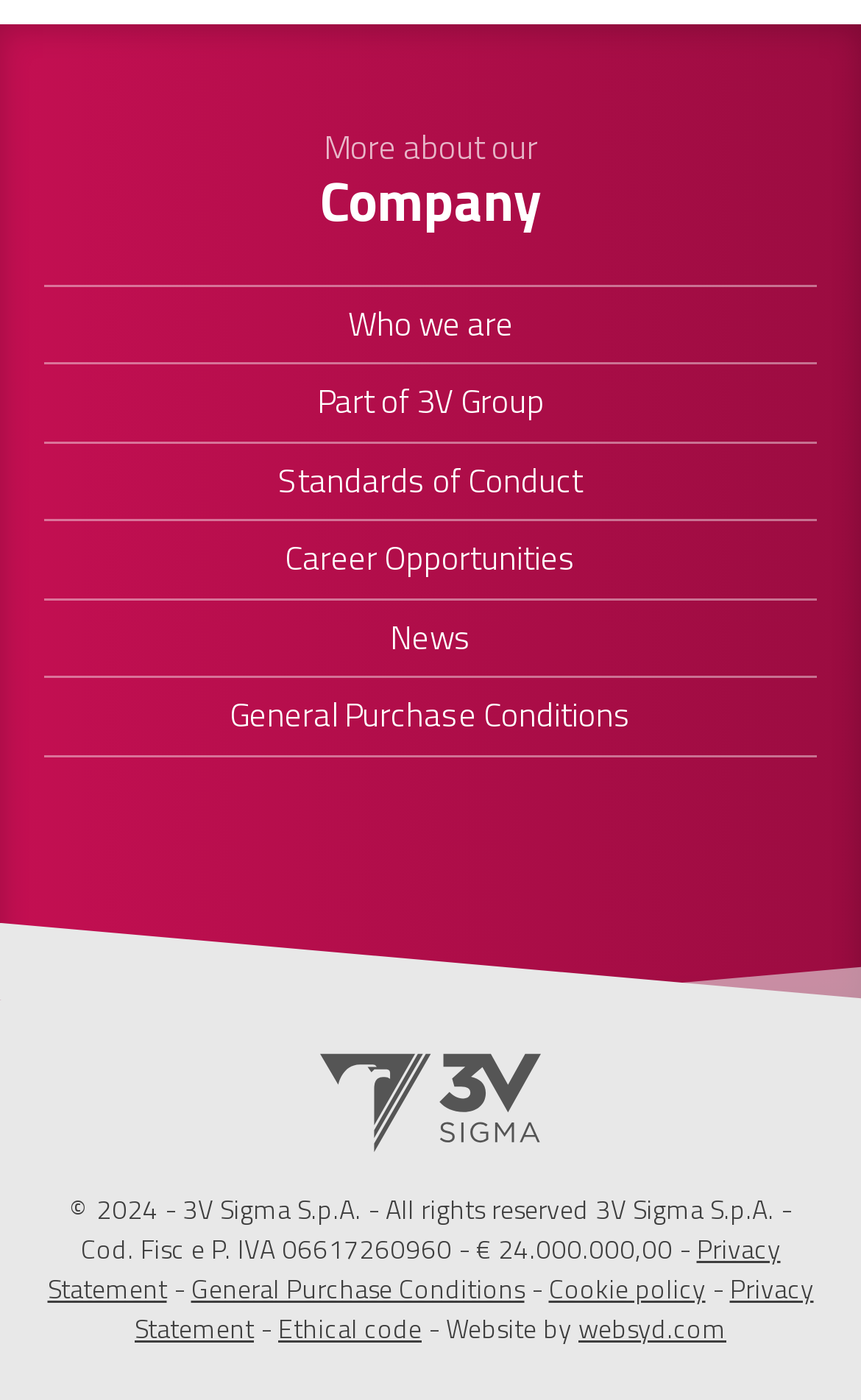Provide a one-word or short-phrase answer to the question:
Who designed the website?

websyd.com